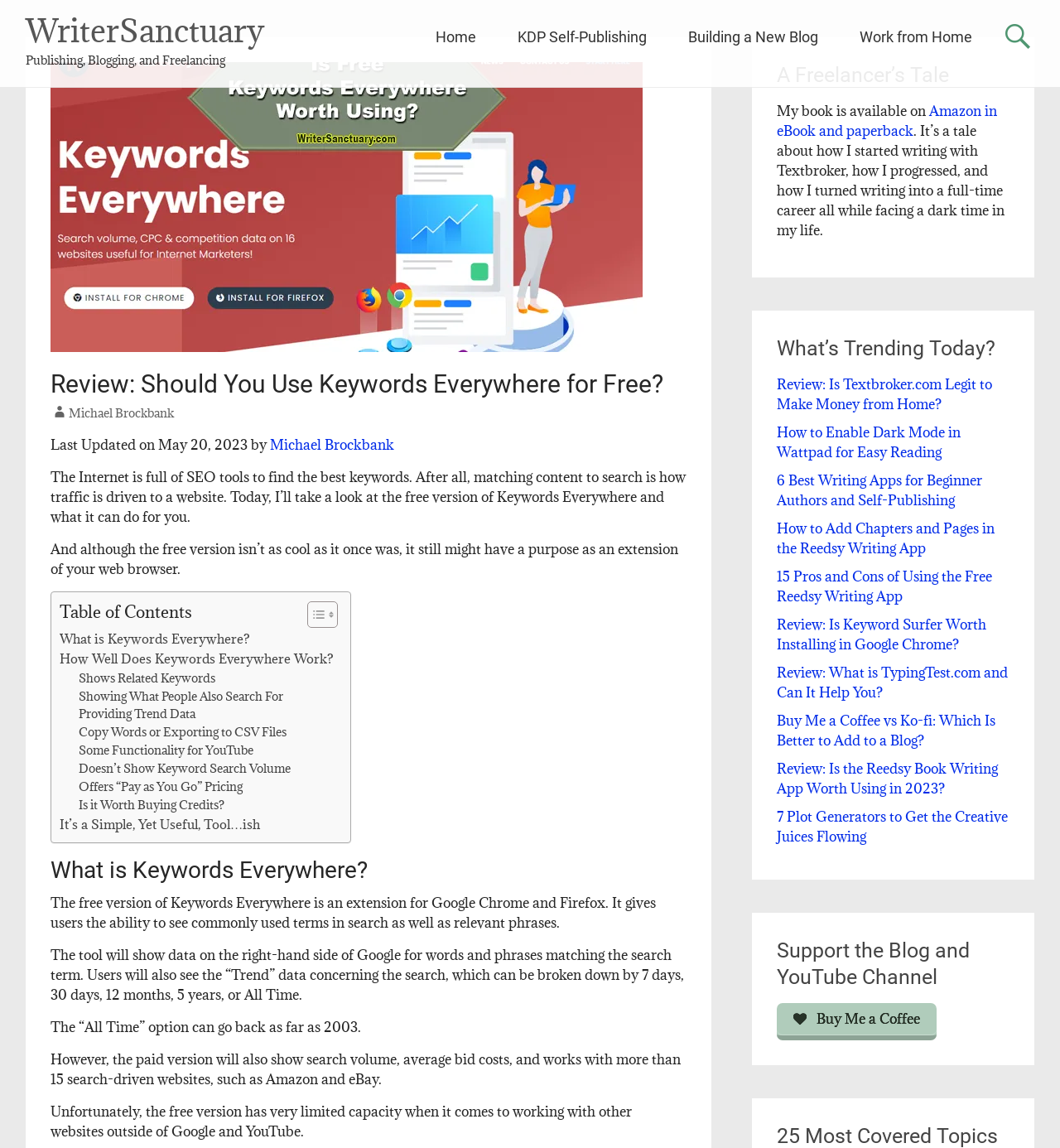Determine the bounding box coordinates of the clickable element to achieve the following action: 'Toggle the 'Table of Content''. Provide the coordinates as four float values between 0 and 1, formatted as [left, top, right, bottom].

[0.278, 0.523, 0.315, 0.548]